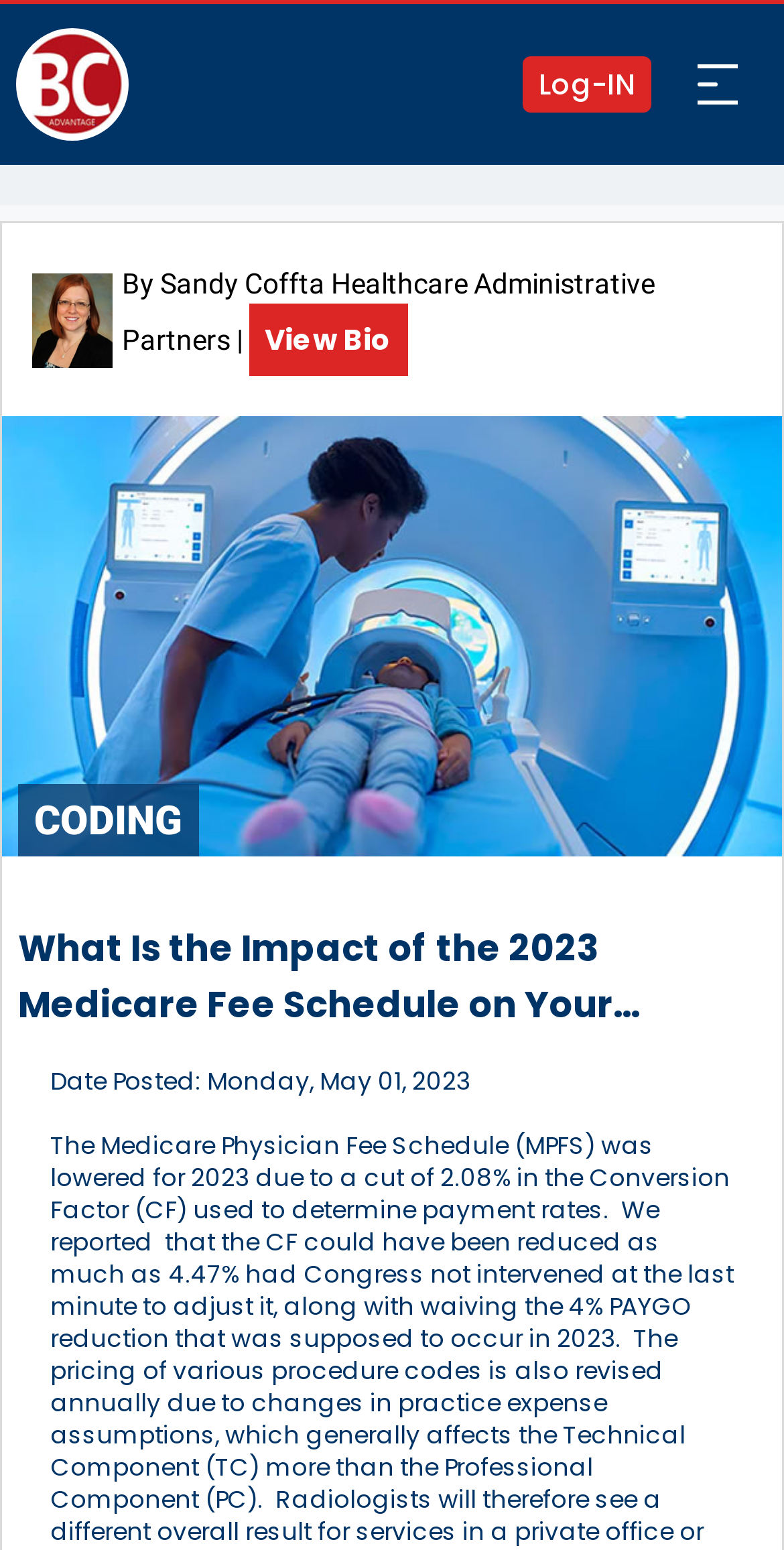Look at the image and give a detailed response to the following question: Is there a button to view the author's bio?

There is a button to view the author's bio, which is located next to the author's name and can be identified by the text 'View Bio'.